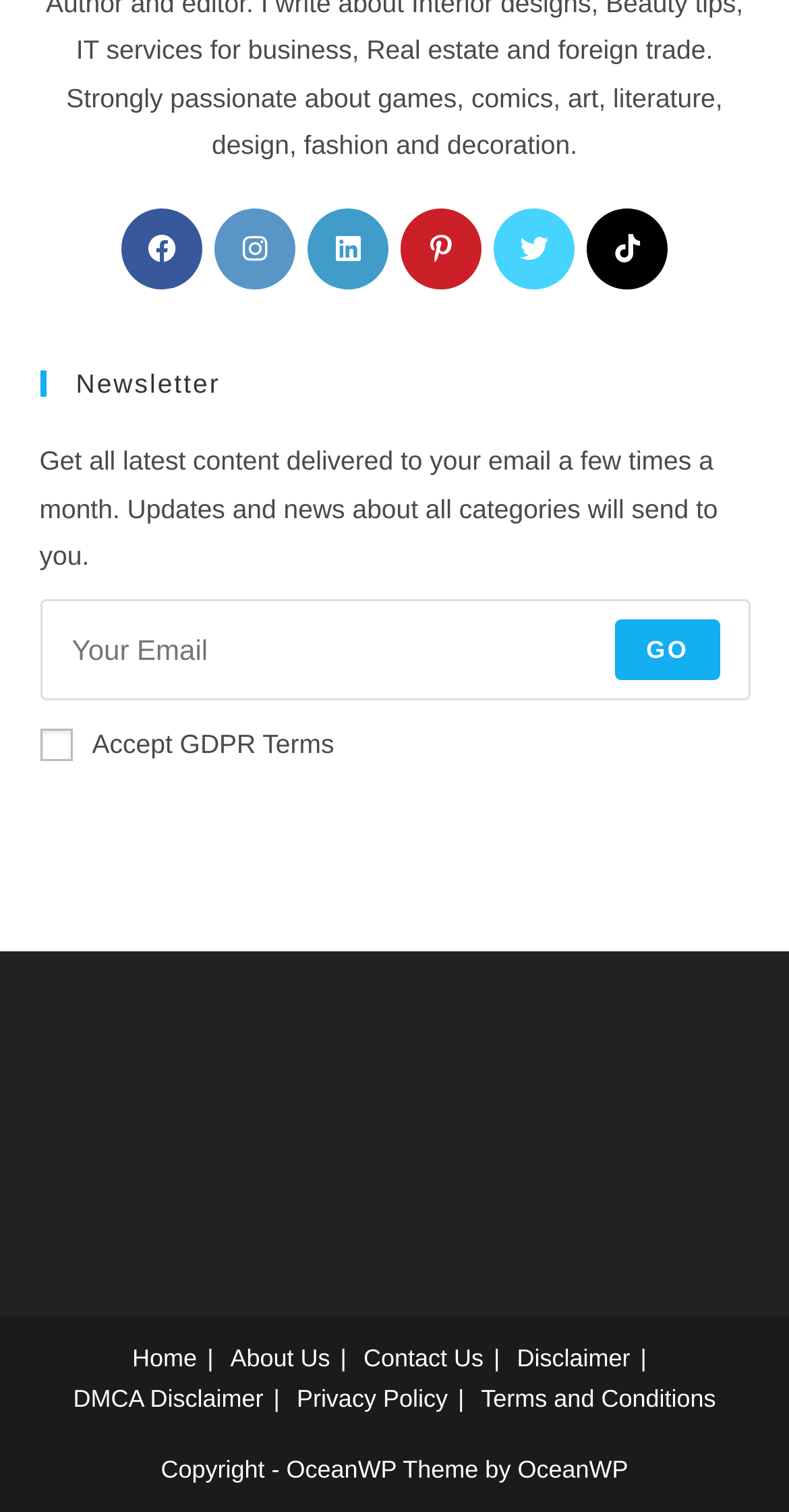Please locate the UI element described by "Disclaimer" and provide its bounding box coordinates.

[0.655, 0.889, 0.799, 0.907]